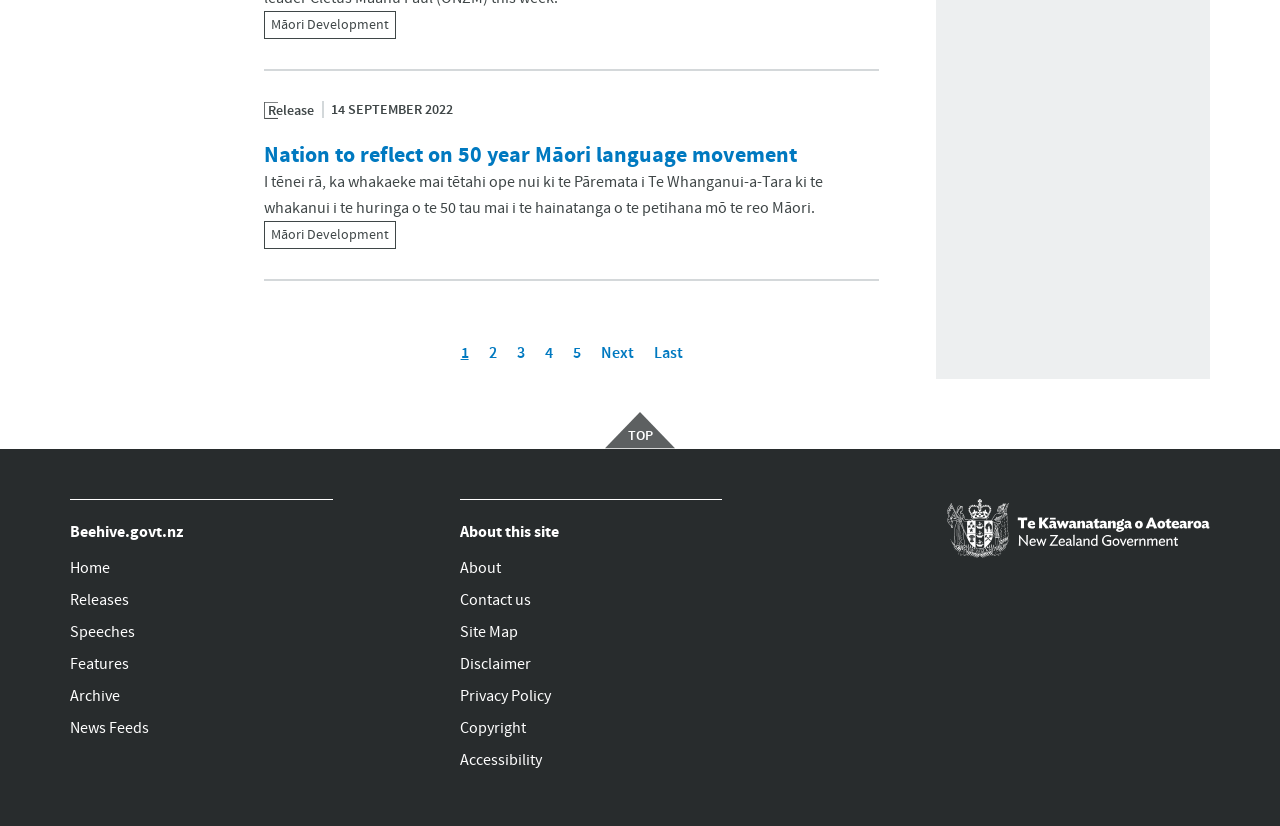Please locate the clickable area by providing the bounding box coordinates to follow this instruction: "Go to the Māori Development page".

[0.212, 0.273, 0.304, 0.295]